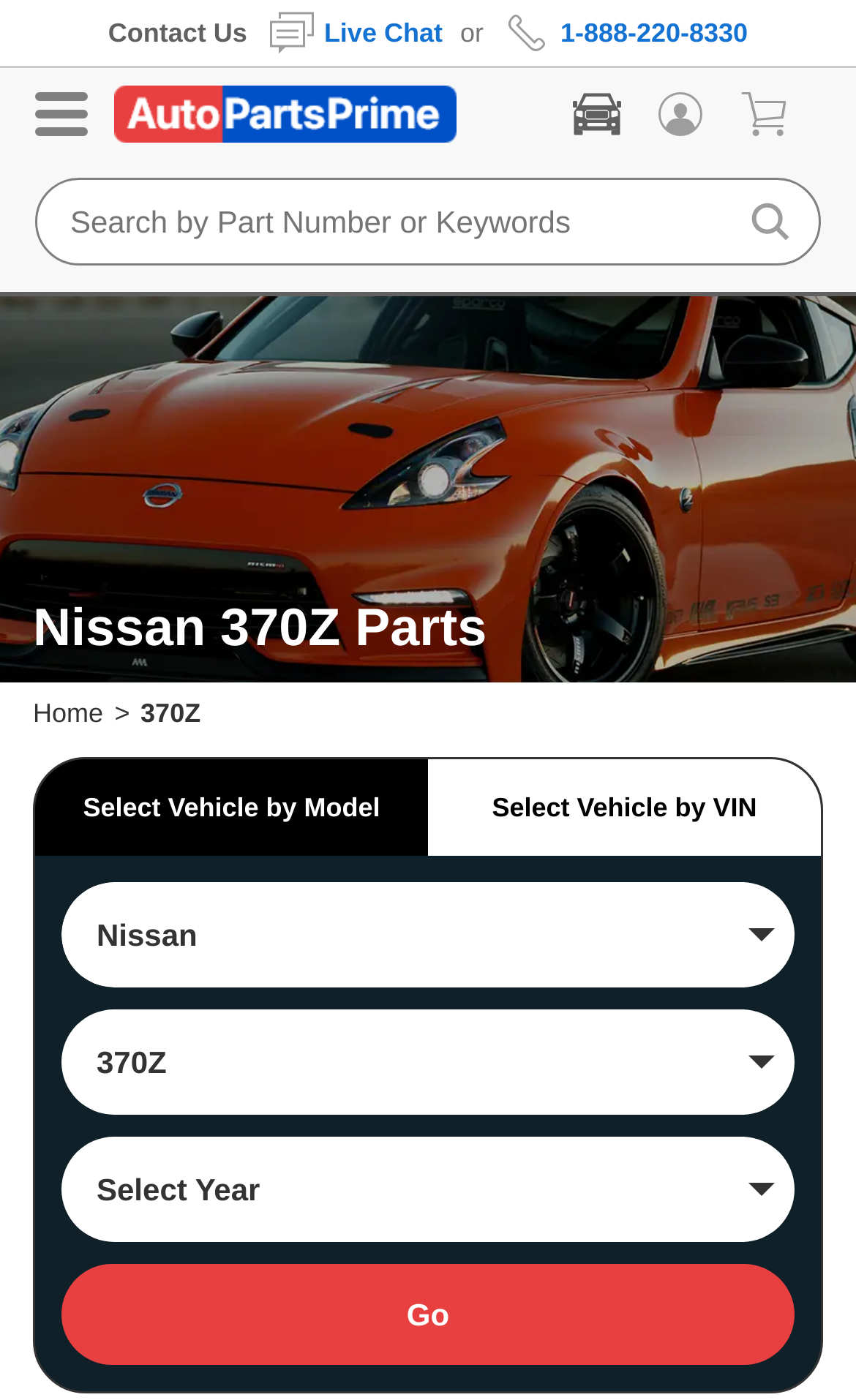Give a detailed overview of the webpage's appearance and contents.

The webpage is an online auto parts store, specifically catering to Nissan 370Z owners. At the top left corner, there is a logo of Auto Parts Prime, accompanied by a link to the website's homepage. Next to the logo, there is a search bar where users can input part numbers or keywords to find the desired auto parts. The search bar is accompanied by a magnifying glass icon.

On the top right corner, there are contact options, including a "Contact Us" text, a "Live Chat" link with a chat icon, and a phone number "1-888-220-8330" with a phone icon. Below these contact options, there are three small images, possibly representing different categories or promotions.

The main content of the webpage is divided into sections. The first section is a heading that reads "Nissan 370Z Parts", followed by a breadcrumb navigation with a "Home" link and a ">" symbol. Below this, there are two options to select a vehicle: "Select Vehicle by Model" and "Select Vehicle by VIN". 

Further down, there is a section dedicated to selecting the vehicle's make, model, and year. The make is specified as "Nissan", and the model is "370Z". There is also a "Select Year" option. Each of these options is accompanied by a small icon.

At the bottom of the webpage, there is a prominent "Go" button, likely used to proceed with the selected vehicle options. Overall, the webpage is designed to help users quickly find and purchase the auto parts they need for their Nissan 370Z.